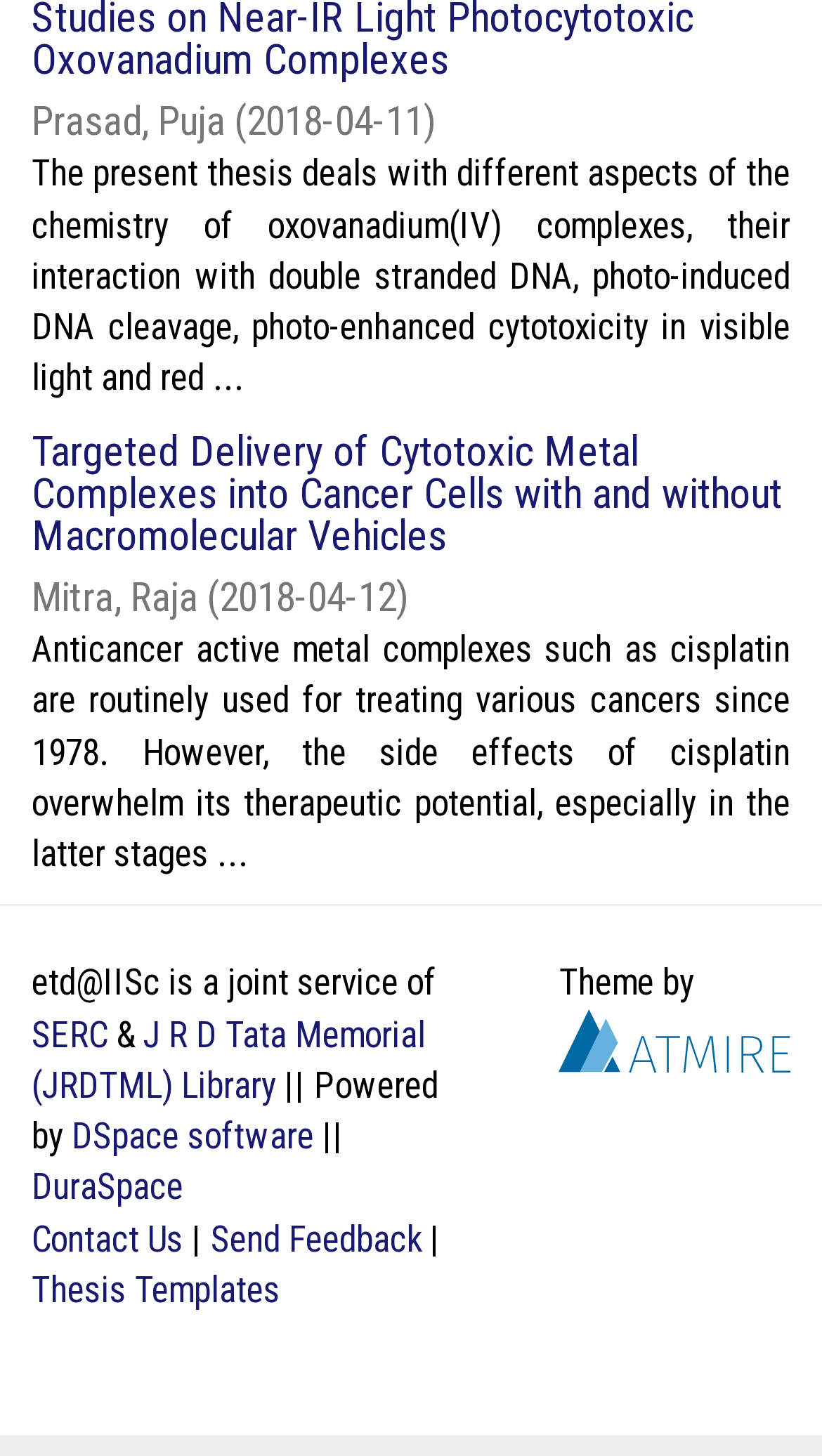Kindly determine the bounding box coordinates for the area that needs to be clicked to execute this instruction: "View thesis templates".

[0.038, 0.871, 0.341, 0.9]